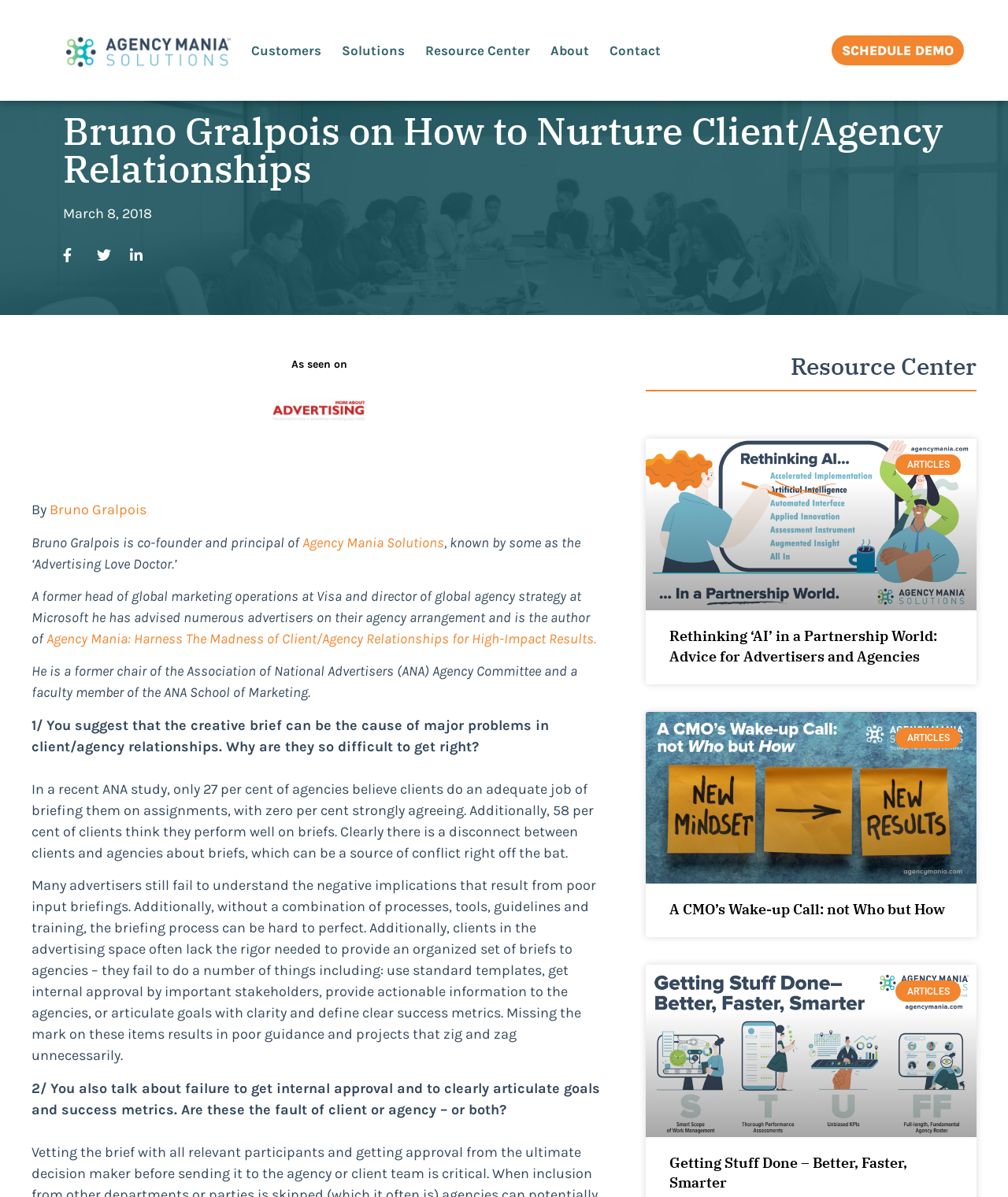Please find the bounding box coordinates (top-left x, top-left y, bottom-right x, bottom-right y) in the screenshot for the UI element described as follows: Agency Mania Solutions

[0.3, 0.446, 0.441, 0.46]